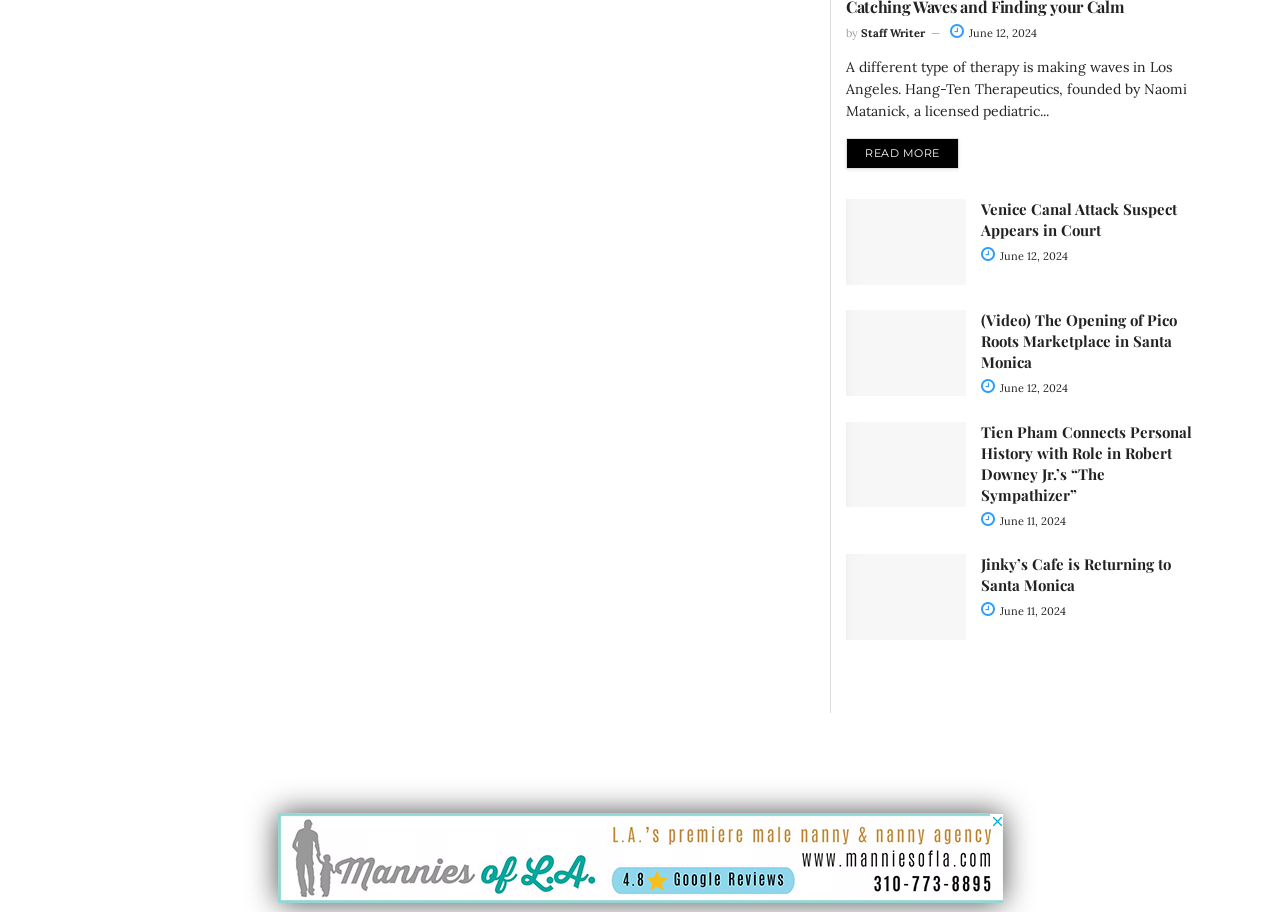What is the name of the cafe returning to Santa Monica?
Give a detailed response to the question by analyzing the screenshot.

The answer can be found in the last article on the webpage, which has a link with the text 'Jinky’s Cafe is Returning to Santa Monica'.